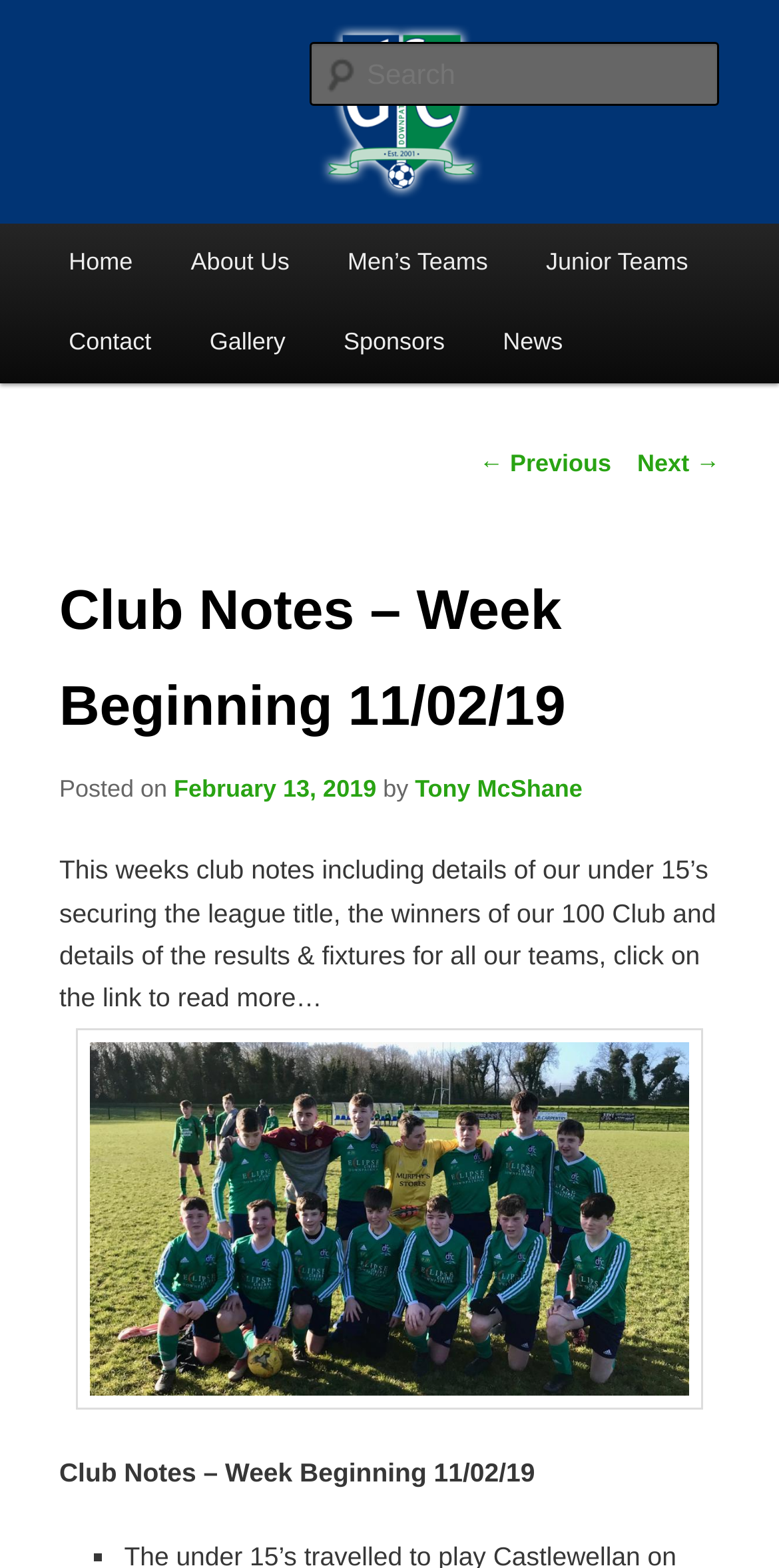Determine the bounding box coordinates for the area you should click to complete the following instruction: "Search for something".

[0.396, 0.027, 0.924, 0.068]